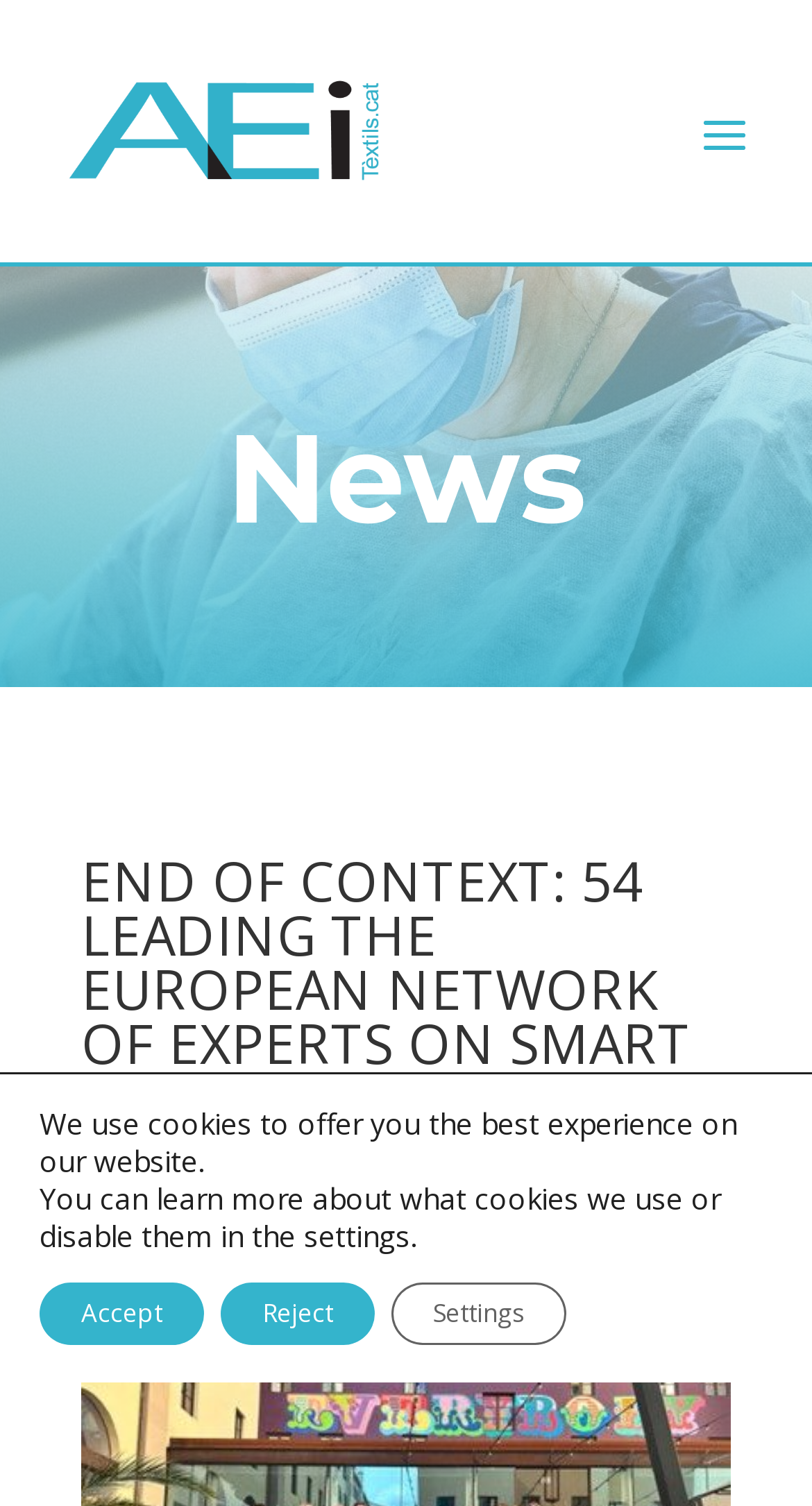For the given element description Settings, determine the bounding box coordinates of the UI element. The coordinates should follow the format (top-left x, top-left y, bottom-right x, bottom-right y) and be within the range of 0 to 1.

[0.482, 0.852, 0.697, 0.893]